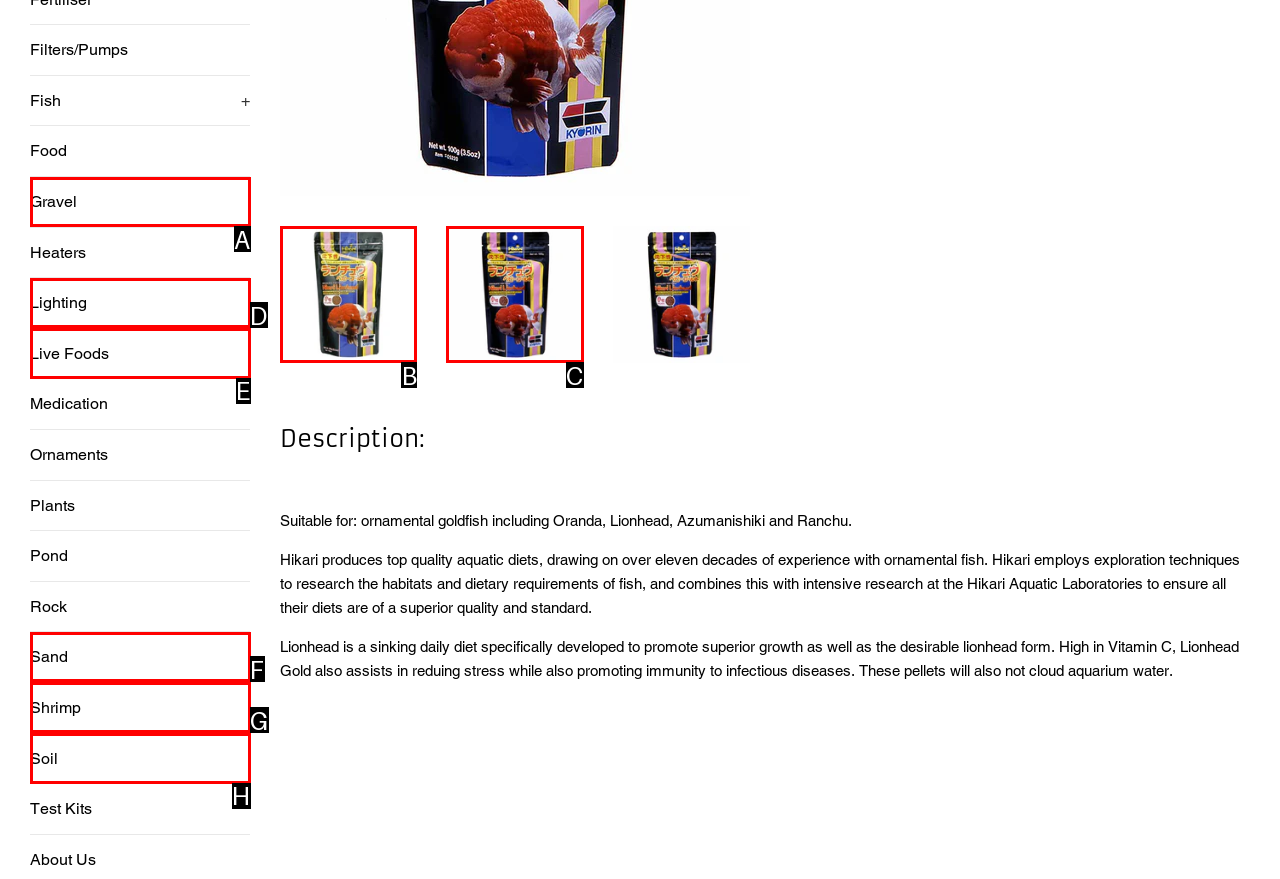Please select the letter of the HTML element that fits the description: alt="Hikari Lion head". Answer with the option's letter directly.

B